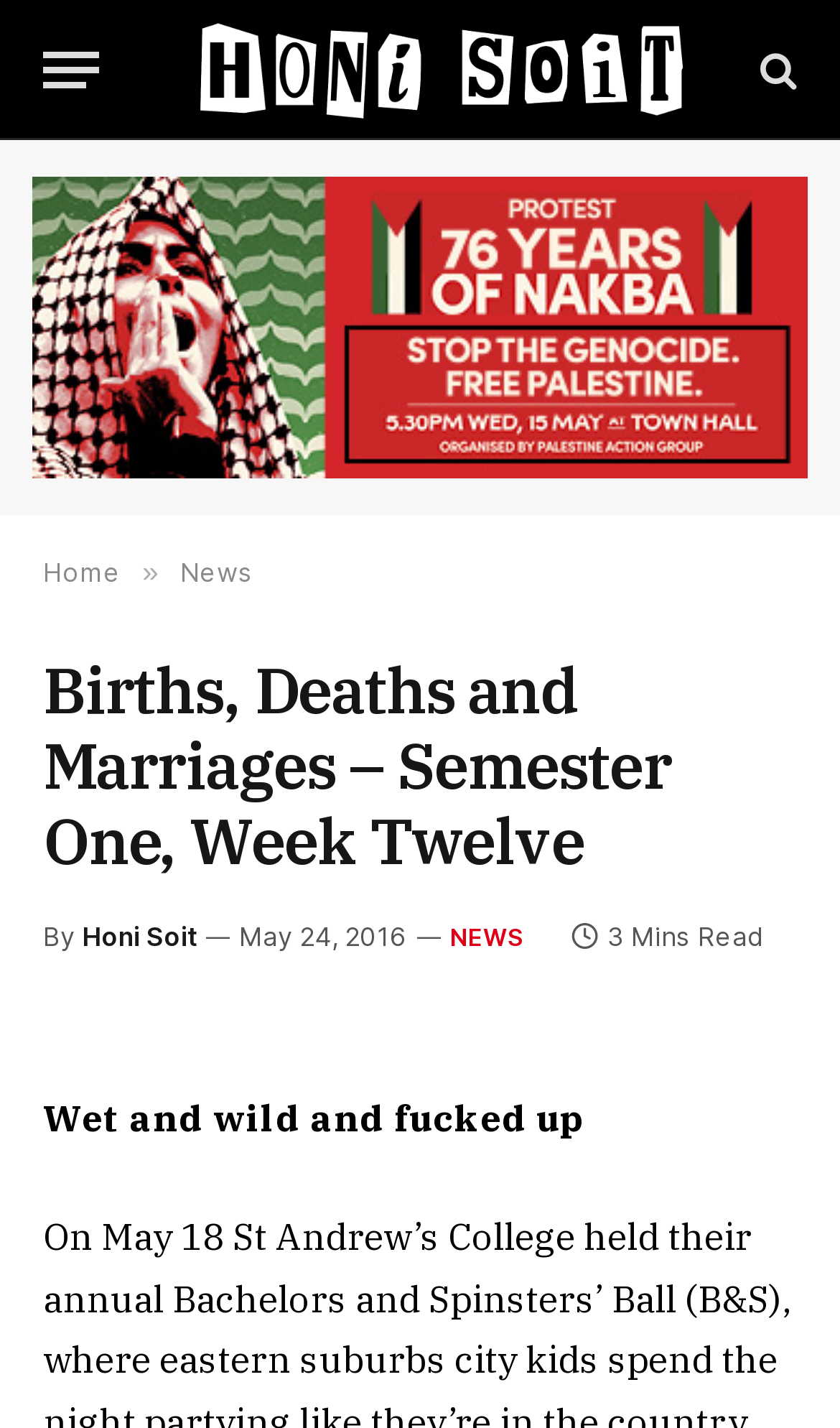What is the name of the publication?
Refer to the image and provide a concise answer in one word or phrase.

Honi Soit